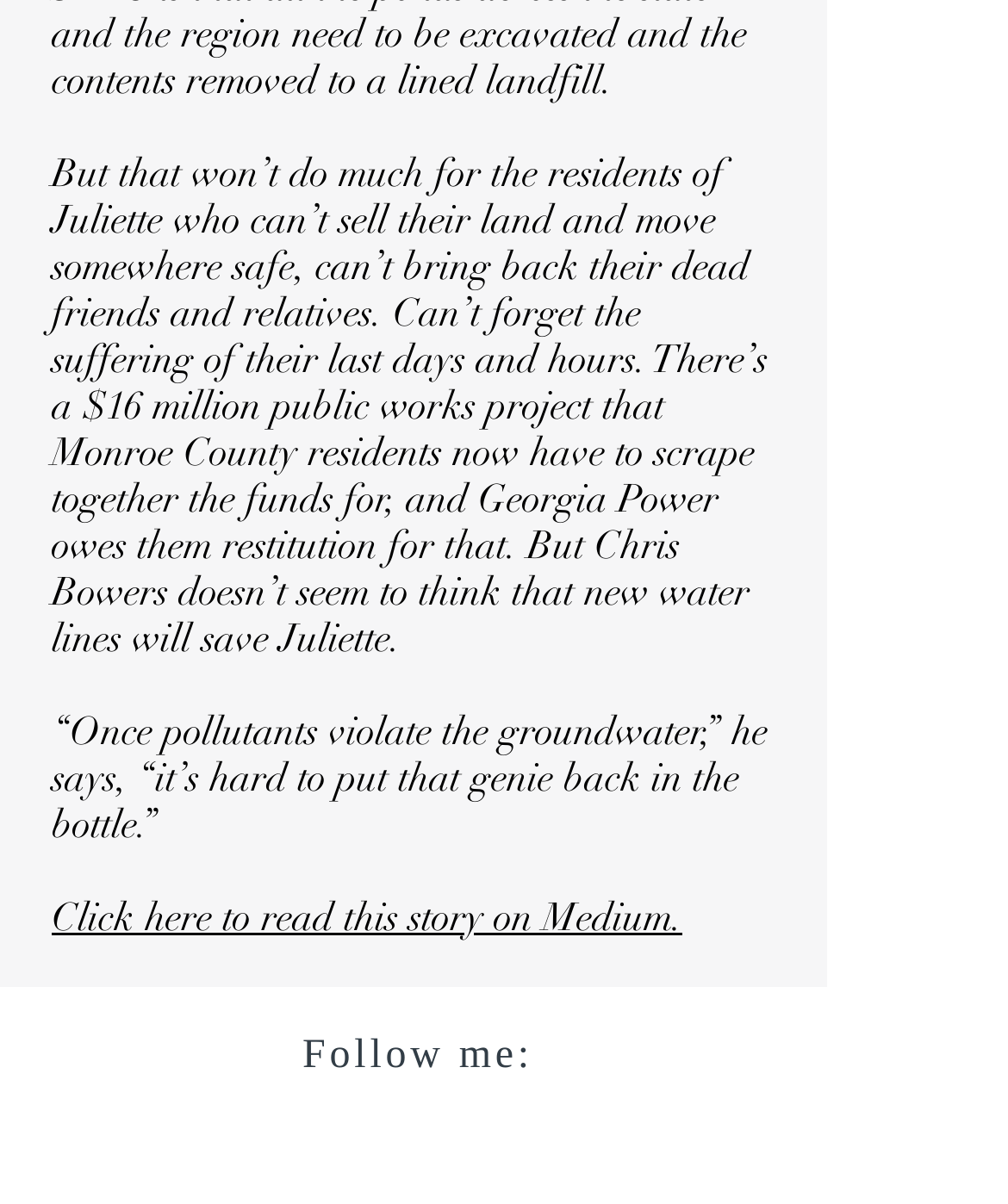Use the details in the image to answer the question thoroughly: 
Who is quoted in the article?

The article quotes Chris Bowers, who says 'Once pollutants violate the groundwater, it’s hard to put that genie back in the bottle.'